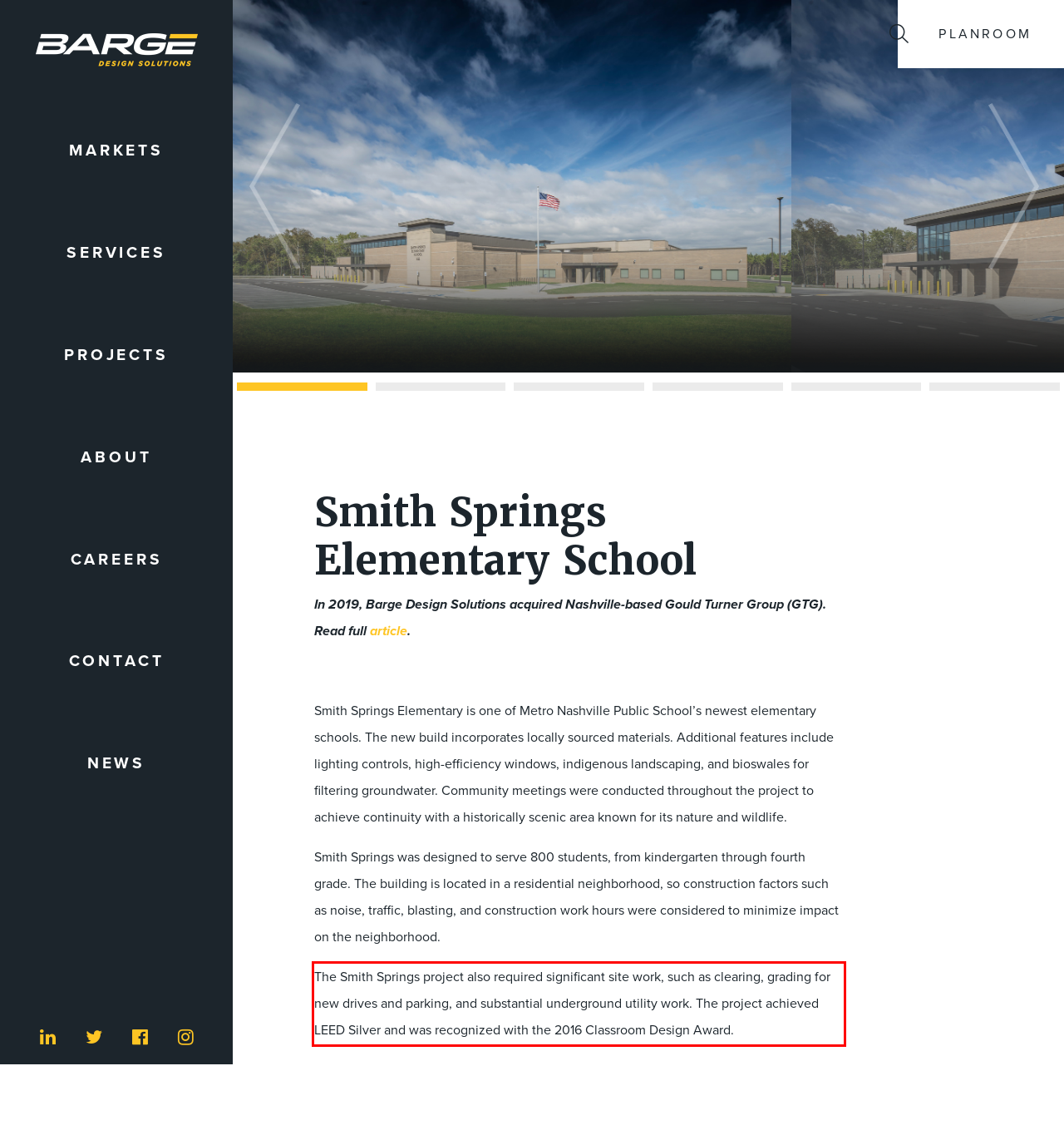Please identify and extract the text content from the UI element encased in a red bounding box on the provided webpage screenshot.

The Smith Springs project also required significant site work, such as clearing, grading for new drives and parking, and substantial underground utility work. The project achieved LEED Silver and was recognized with the 2016 Classroom Design Award.